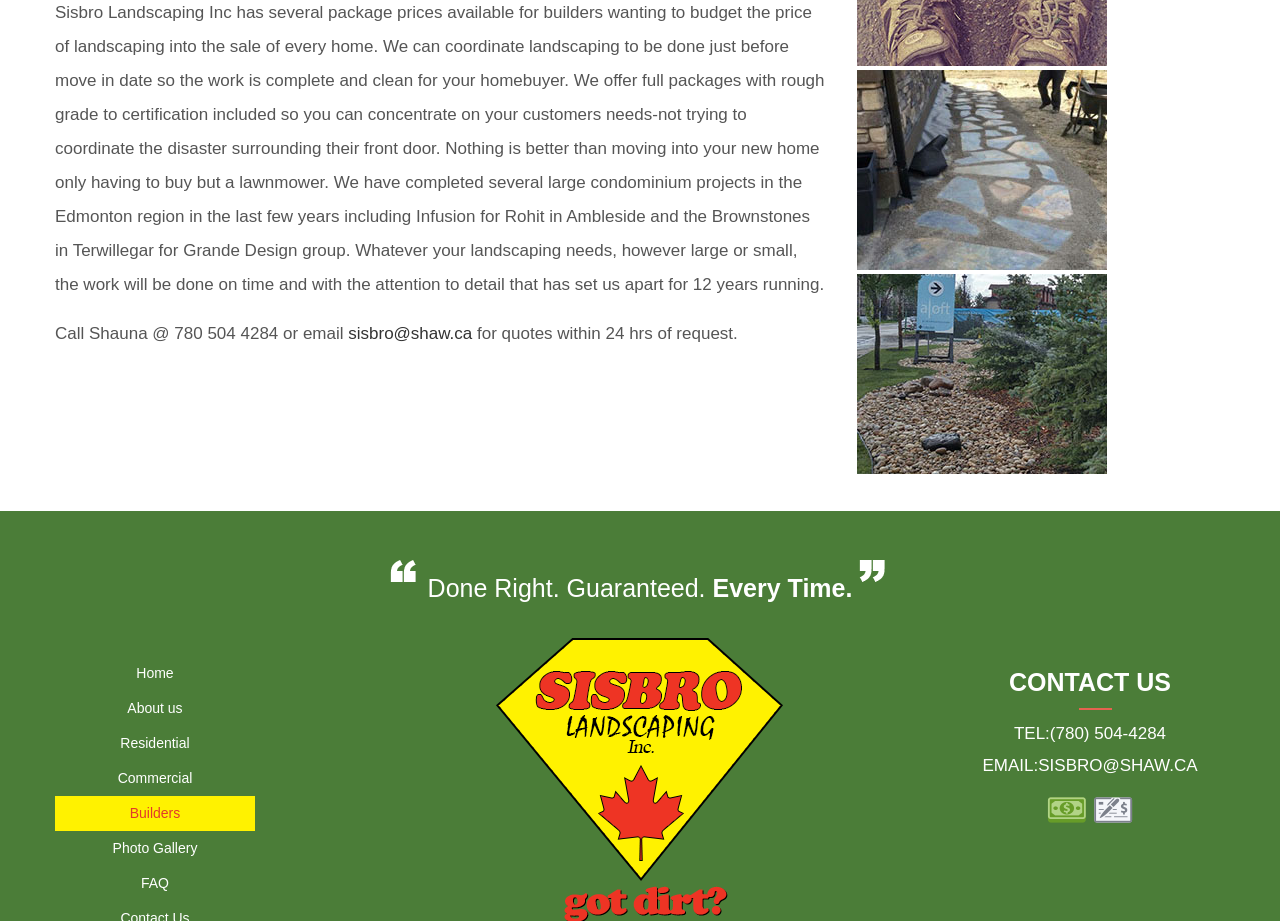Please determine the bounding box coordinates of the element's region to click in order to carry out the following instruction: "Click on the 'Home' link". The coordinates should be four float numbers between 0 and 1, i.e., [left, top, right, bottom].

None